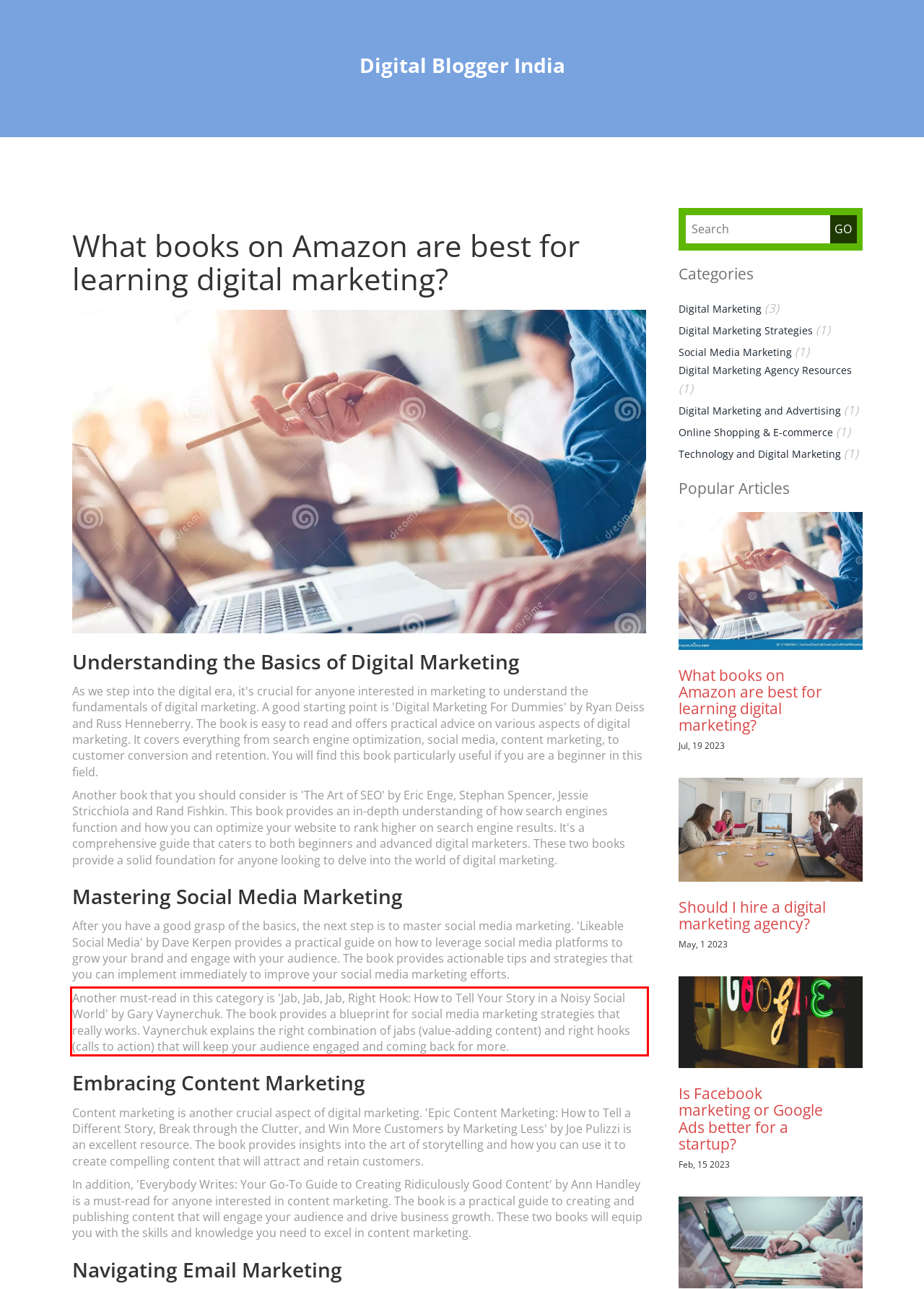Please analyze the provided webpage screenshot and perform OCR to extract the text content from the red rectangle bounding box.

Another must-read in this category is 'Jab, Jab, Jab, Right Hook: How to Tell Your Story in a Noisy Social World' by Gary Vaynerchuk. The book provides a blueprint for social media marketing strategies that really works. Vaynerchuk explains the right combination of jabs (value-adding content) and right hooks (calls to action) that will keep your audience engaged and coming back for more.